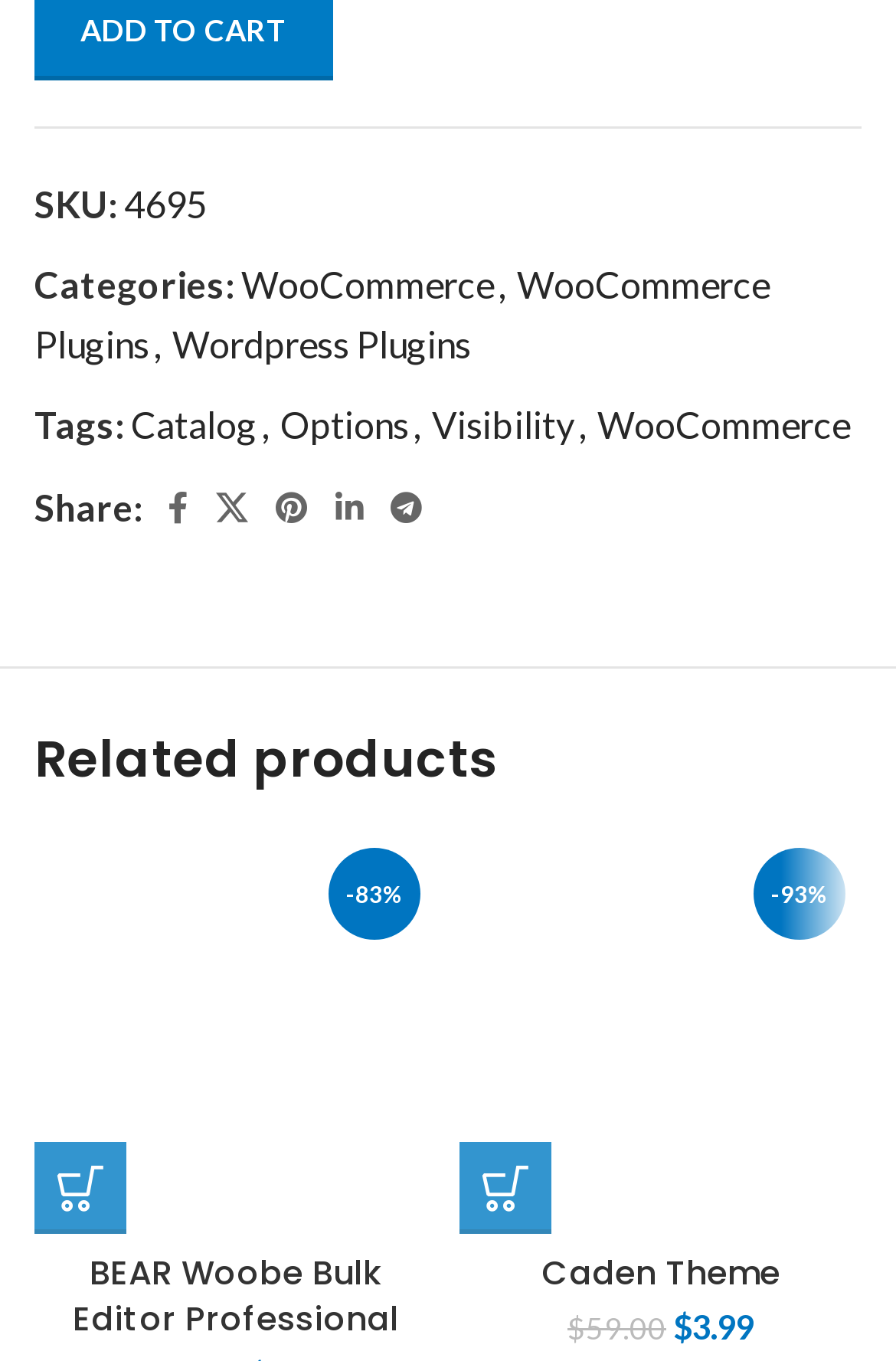With reference to the screenshot, provide a detailed response to the question below:
What categories does the product belong to?

The categories of the product can be found in the top section of the webpage, where it is labeled as 'Categories:' followed by links to 'WooCommerce' and 'WooCommerce Plugins'.